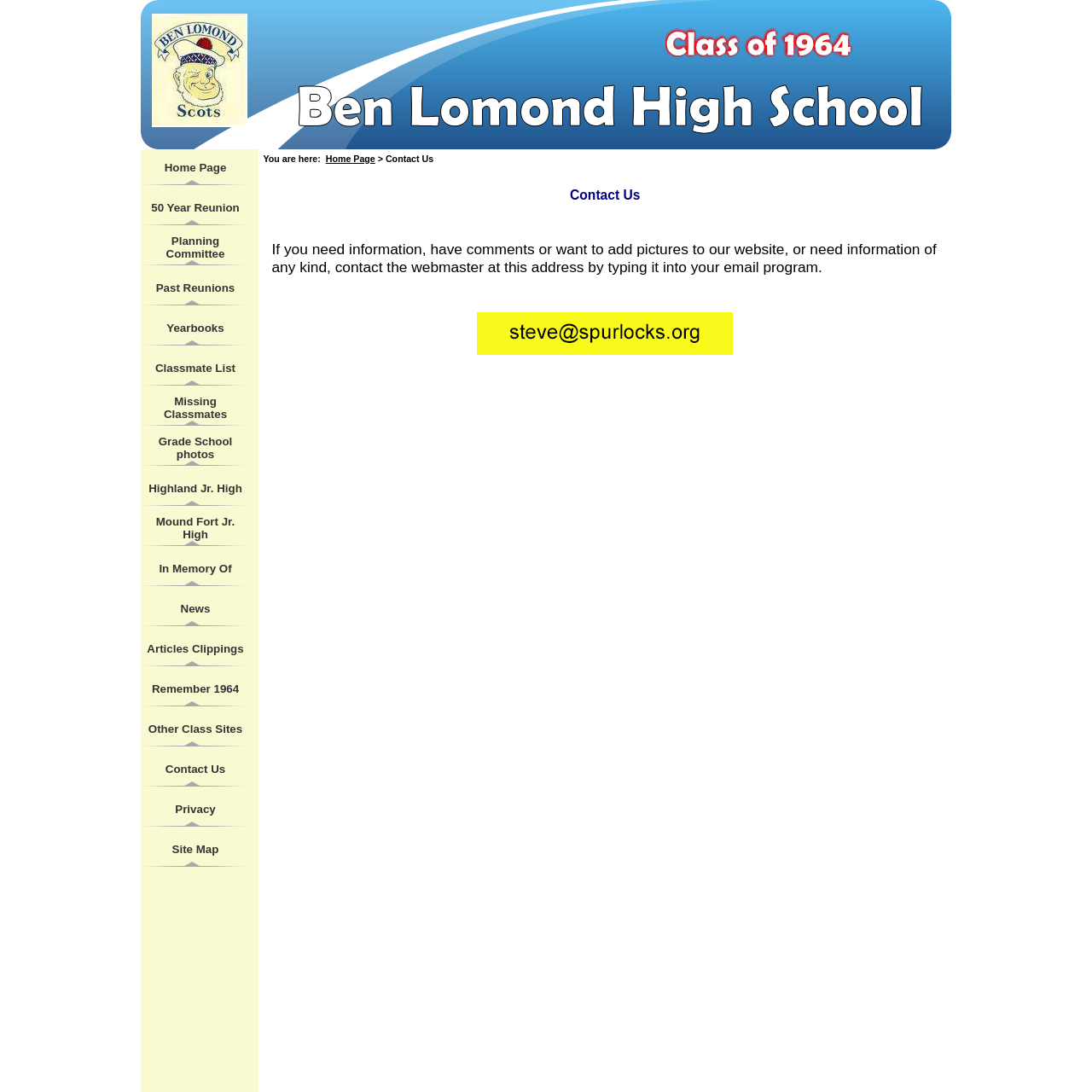Highlight the bounding box coordinates of the element that should be clicked to carry out the following instruction: "click Home Page". The coordinates must be given as four float numbers ranging from 0 to 1, i.e., [left, top, right, bottom].

[0.129, 0.147, 0.229, 0.159]